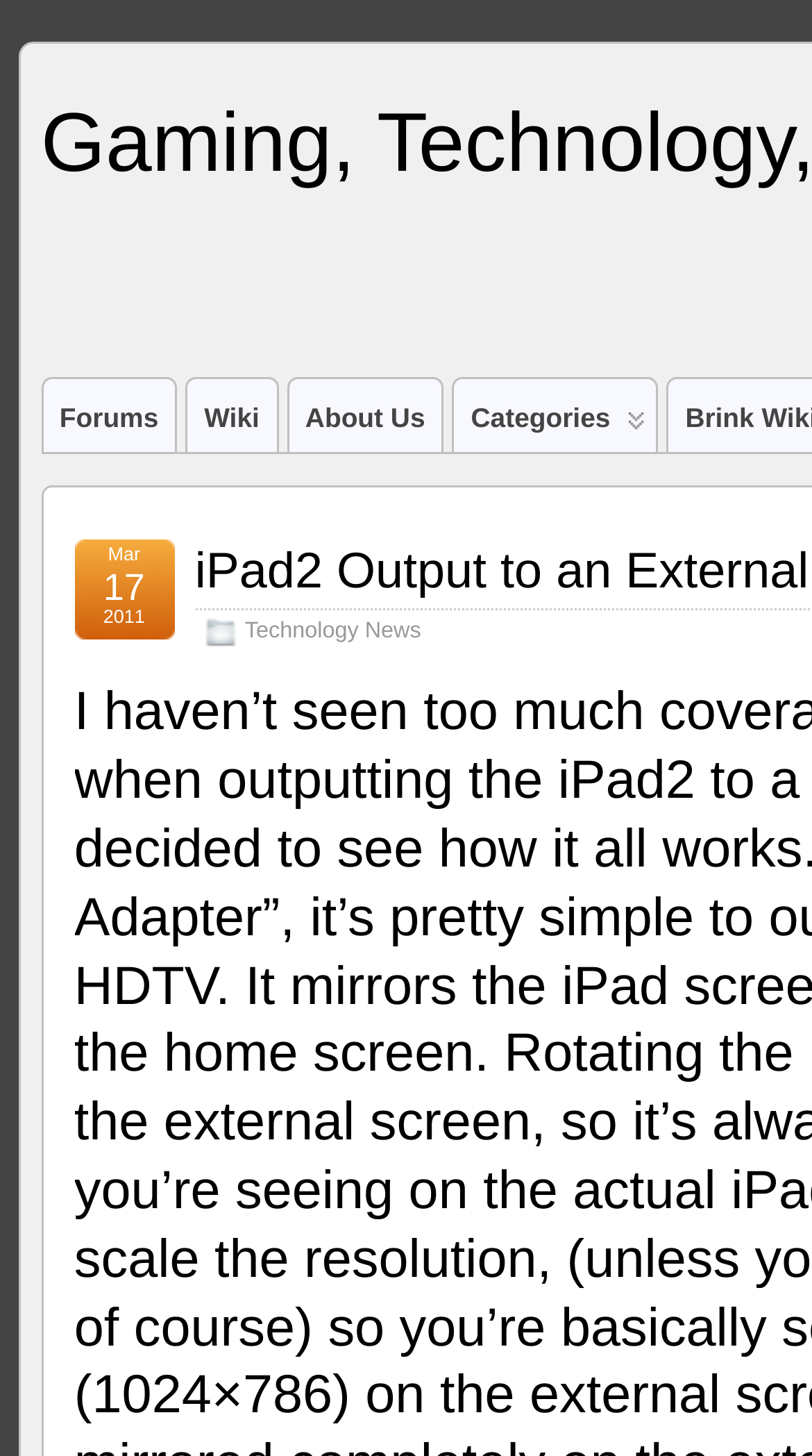Please determine the bounding box coordinates, formatted as (top-left x, top-left y, bottom-right x, bottom-right y), with all values as floating point numbers between 0 and 1. Identify the bounding box of the region described as: Categories

[0.559, 0.26, 0.808, 0.31]